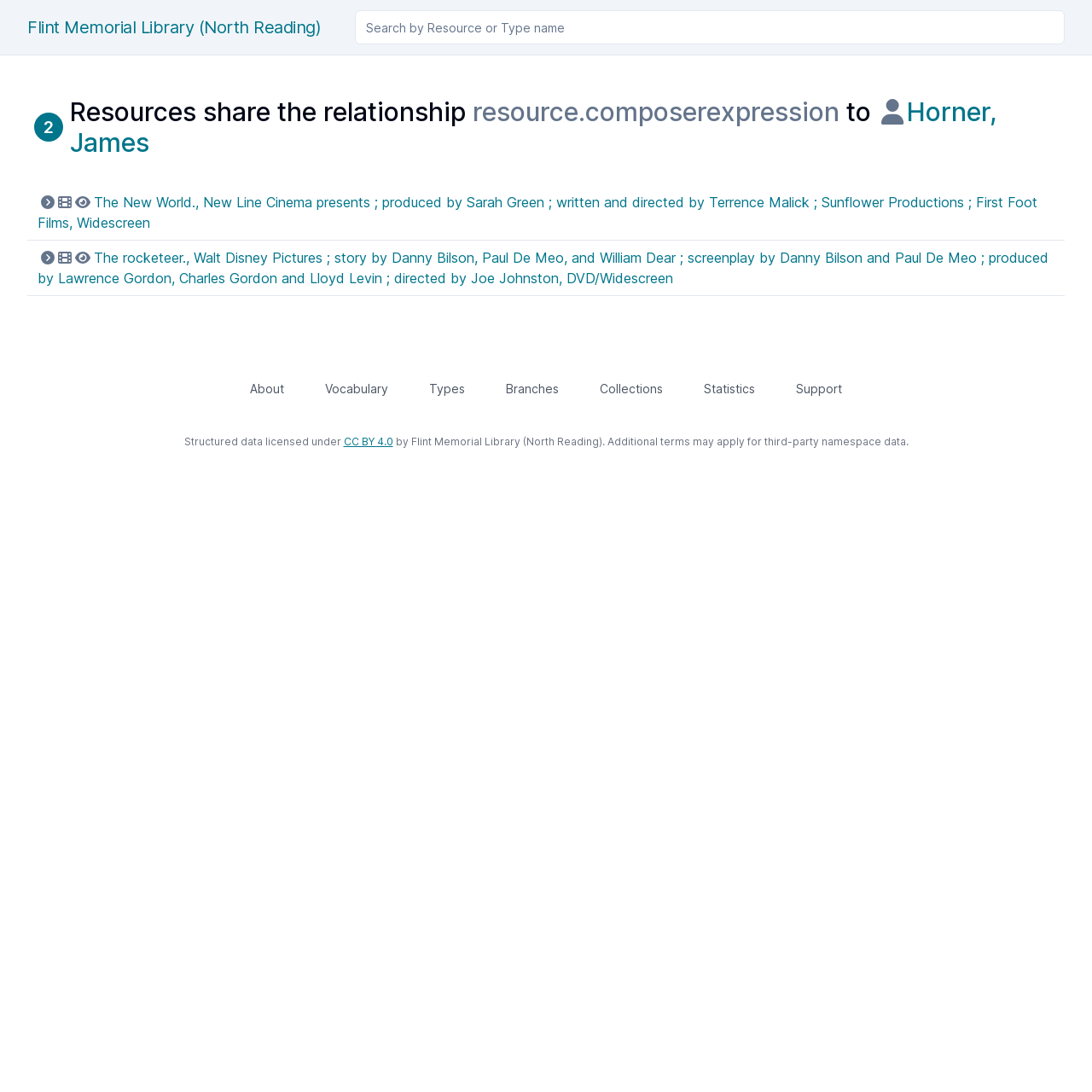Respond with a single word or short phrase to the following question: 
What is the name of the library shown at the top?

Flint Memorial Library (North Reading)